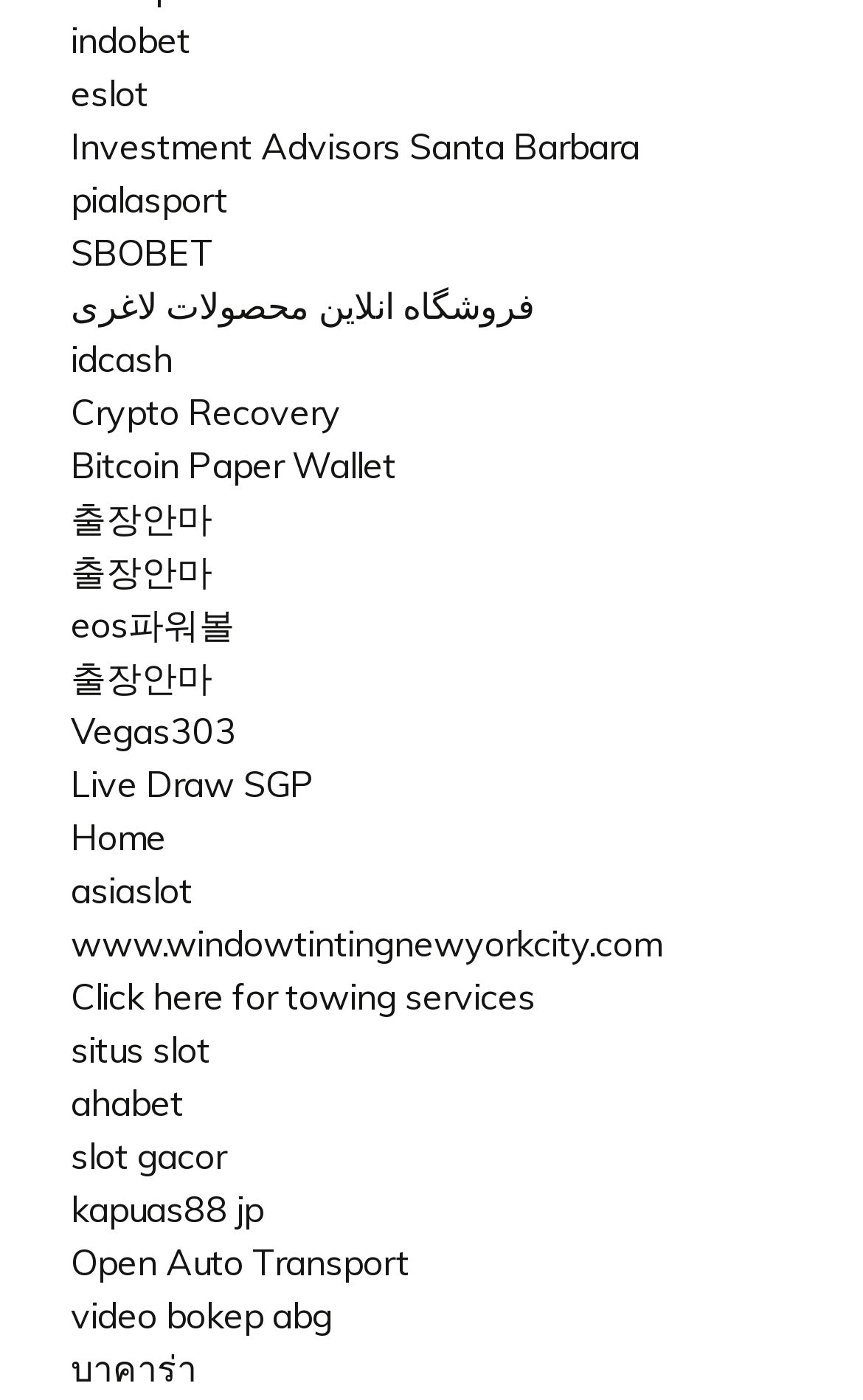Give a one-word or phrase response to the following question: How many links are there on the webpage?

27